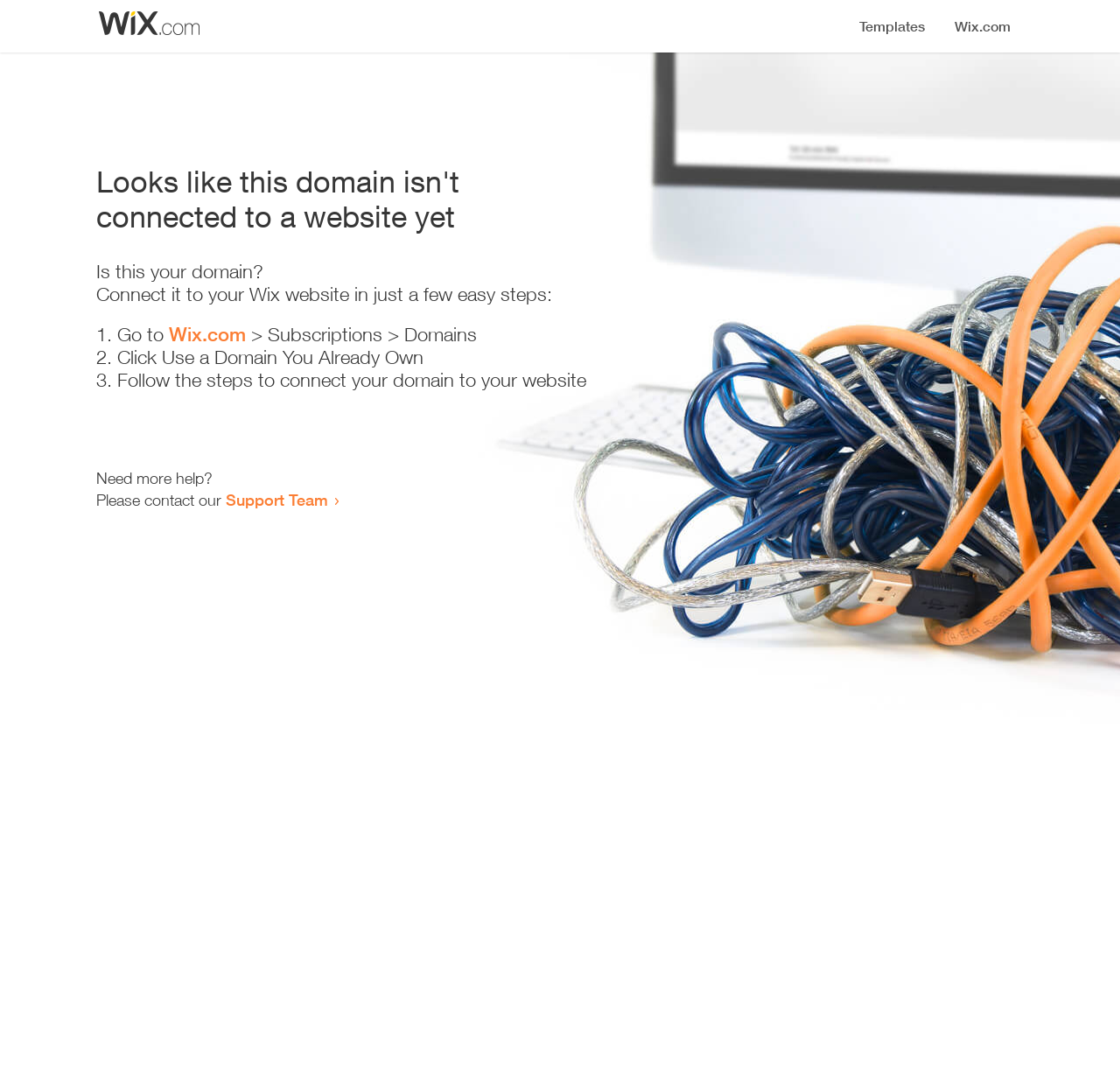Summarize the webpage with intricate details.

The webpage appears to be an error page, indicating that a domain is not connected to a website yet. At the top, there is a small image, likely a logo or icon. Below the image, a prominent heading reads "Looks like this domain isn't connected to a website yet". 

Underneath the heading, a series of instructions are provided to connect the domain to a Wix website. The instructions are divided into three steps, each marked with a numbered list marker (1., 2., and 3.). The first step involves going to Wix.com, specifically the Subscriptions > Domains section. The second step is to click "Use a Domain You Already Own", and the third step is to follow the instructions to connect the domain to the website.

Below the instructions, there is a message asking if the user needs more help, followed by an invitation to contact the Support Team via a link. Overall, the webpage is providing guidance on how to resolve the issue of a disconnected domain.